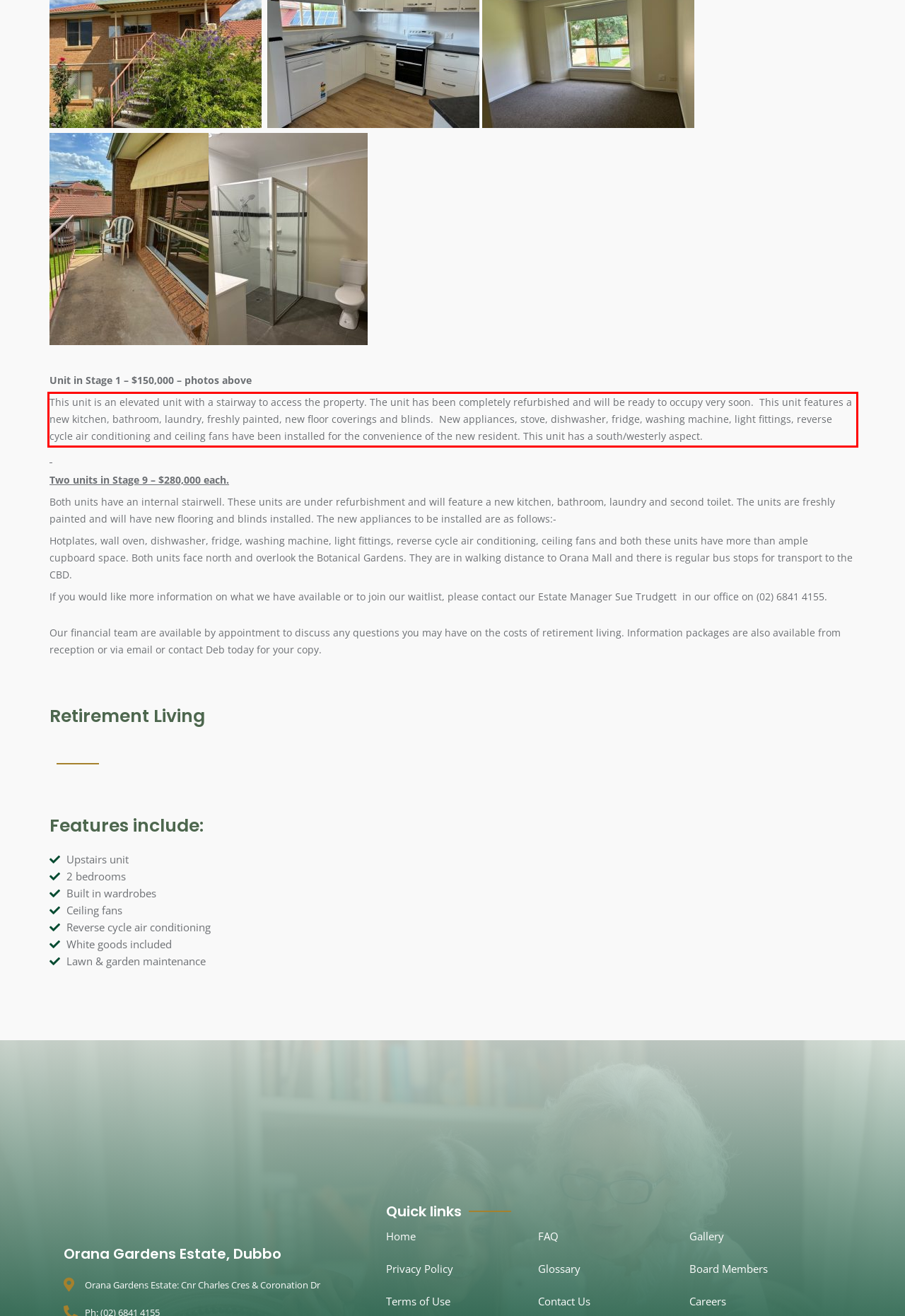You are presented with a webpage screenshot featuring a red bounding box. Perform OCR on the text inside the red bounding box and extract the content.

This unit is an elevated unit with a stairway to access the property. The unit has been completely refurbished and will be ready to occupy very soon. This unit features a new kitchen, bathroom, laundry, freshly painted, new floor coverings and blinds. New appliances, stove, dishwasher, fridge, washing machine, light fittings, reverse cycle air conditioning and ceiling fans have been installed for the convenience of the new resident. This unit has a south/westerly aspect.